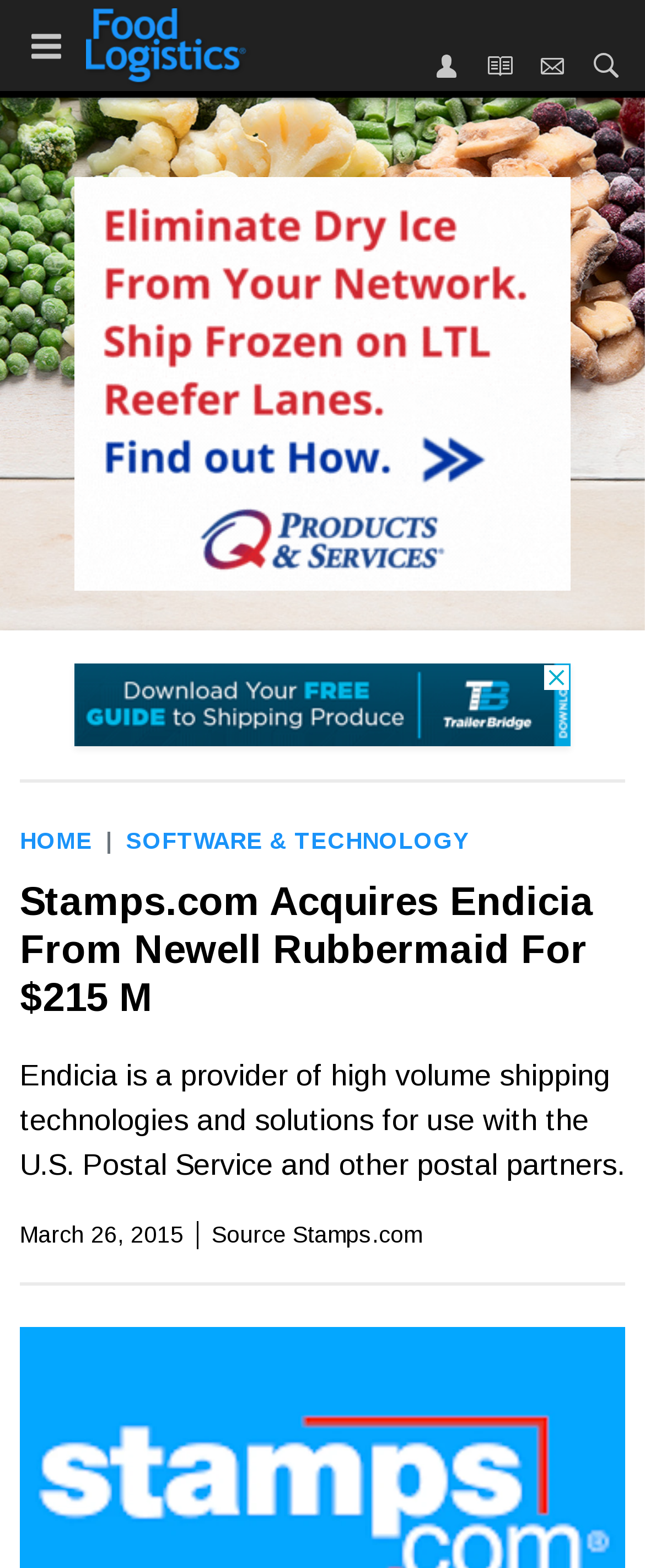Identify the title of the webpage and provide its text content.

Stamps.com Acquires Endicia From Newell Rubbermaid For $215 M